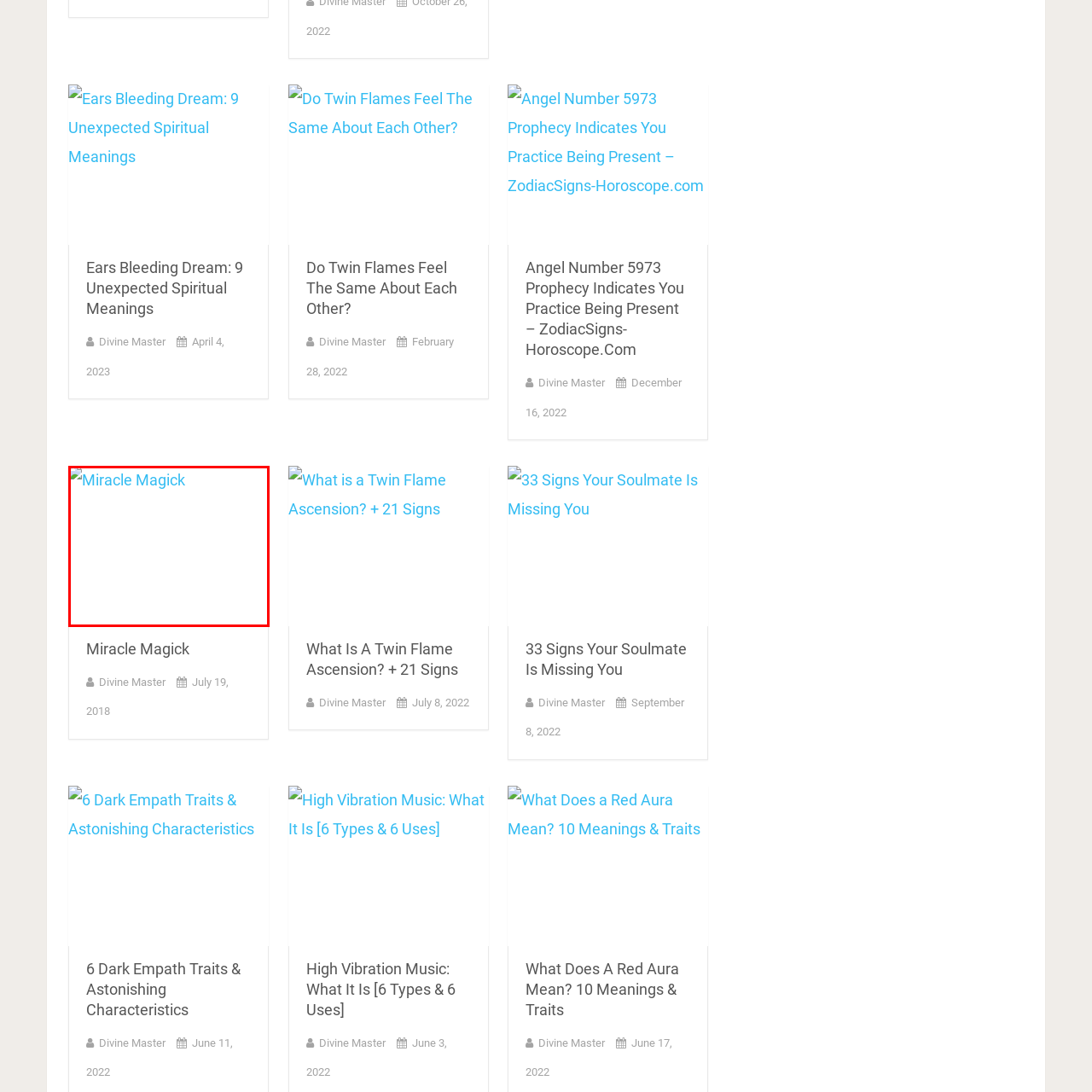Observe the image within the red outline and respond to the ensuing question with a detailed explanation based on the visual aspects of the image: 
What does the image accompanying the article 'Miracle Magick' represent?

The caption states that the image visually represents concepts of transformation and the extraordinary powers often linked to magick and miracles, which suggests that the image is a representation of these themes.